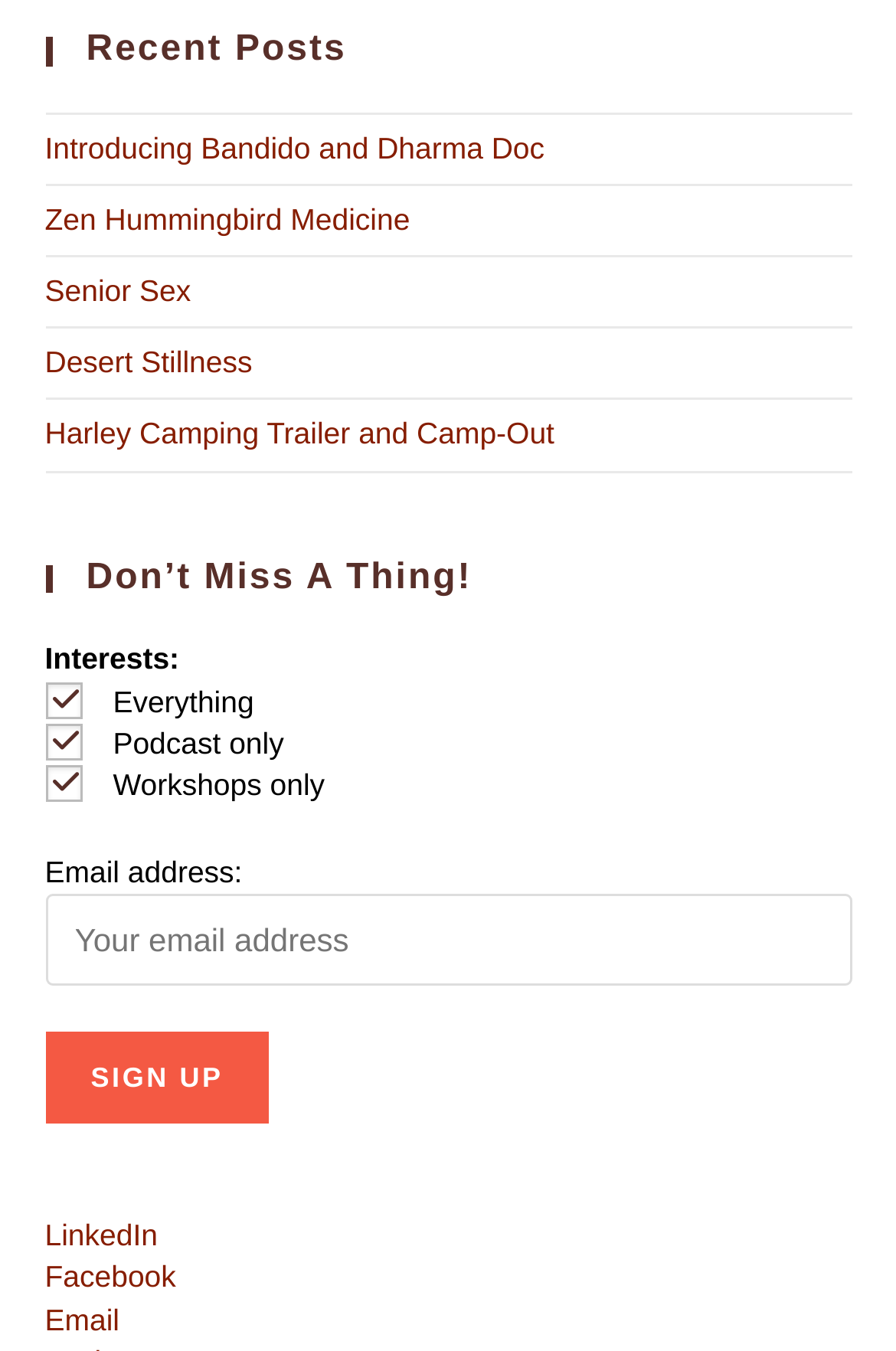Determine the bounding box coordinates for the area you should click to complete the following instruction: "Click on 'Introducing Bandido and Dharma Doc'".

[0.05, 0.096, 0.608, 0.122]